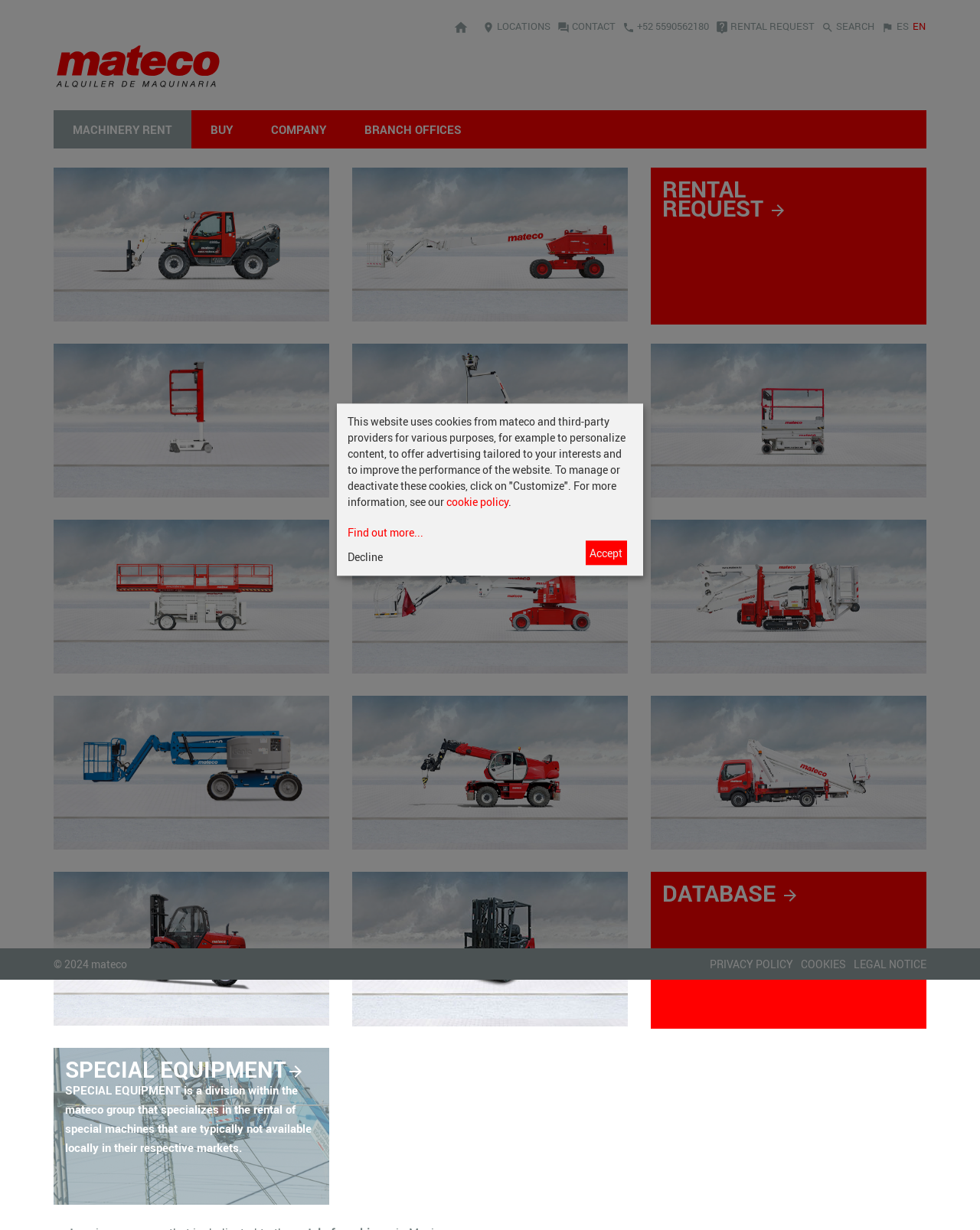Identify the bounding box coordinates of the specific part of the webpage to click to complete this instruction: "View the 'RENTAL REQUEST' page".

[0.73, 0.016, 0.831, 0.027]